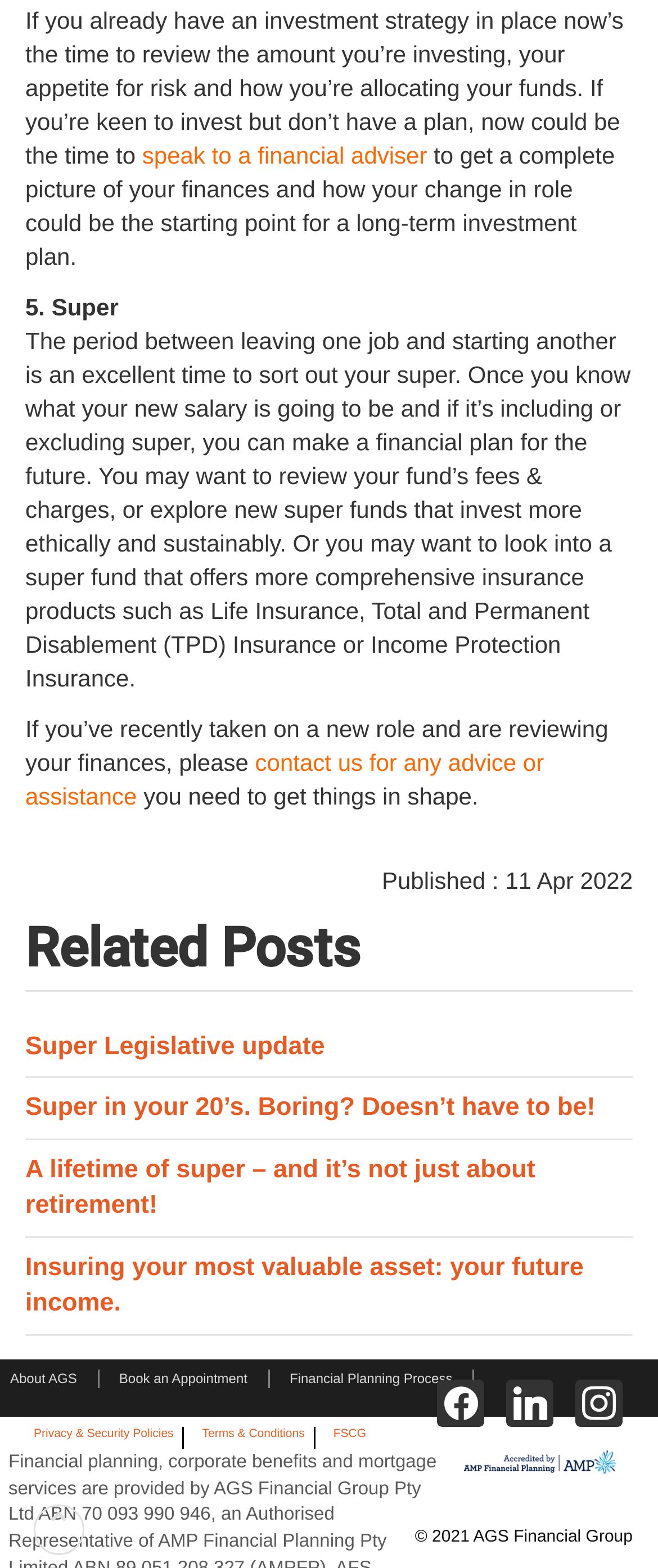Identify the bounding box coordinates of the part that should be clicked to carry out this instruction: "contact us for any advice or assistance".

[0.038, 0.478, 0.827, 0.516]